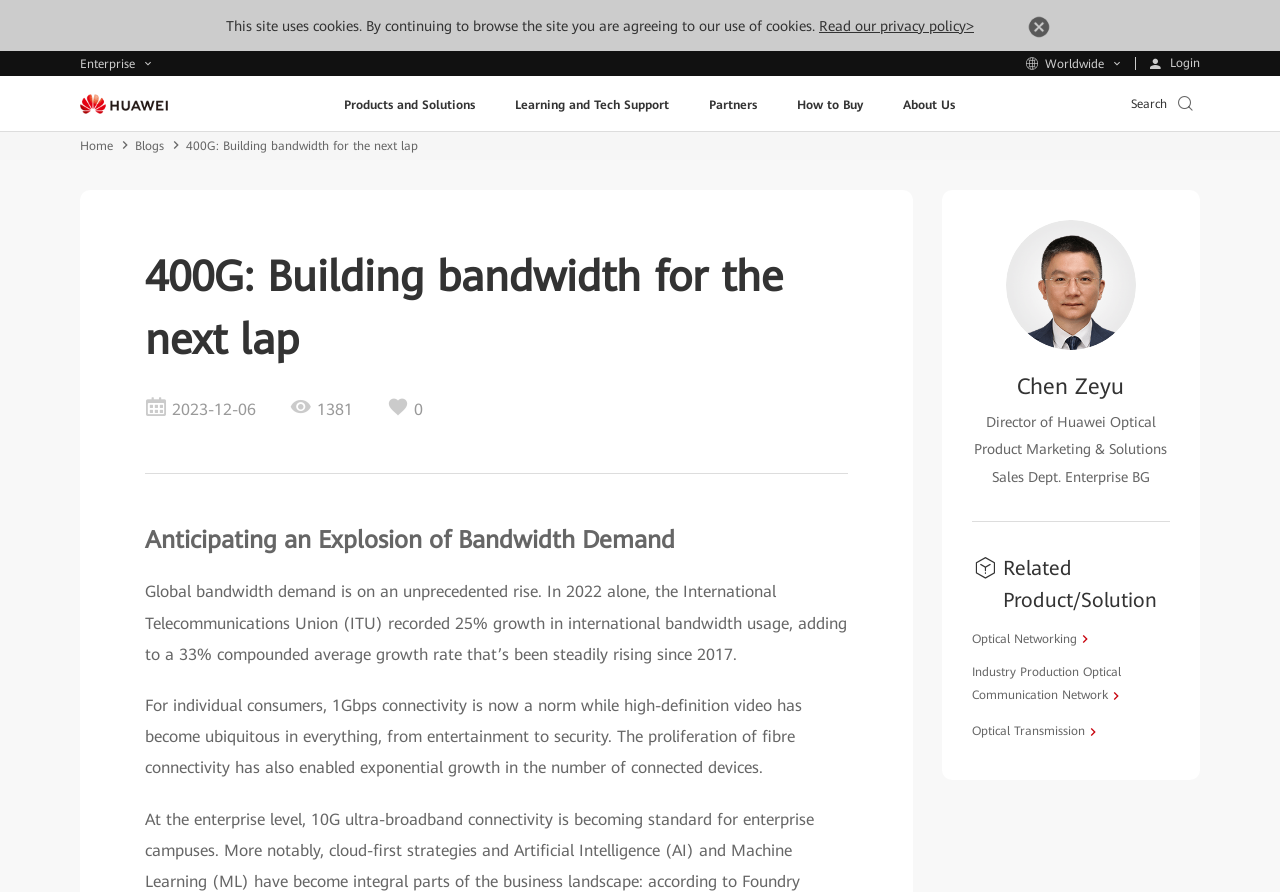Locate the bounding box coordinates of the area to click to fulfill this instruction: "Go to login page". The bounding box should be presented as four float numbers between 0 and 1, in the order [left, top, right, bottom].

[0.887, 0.064, 0.947, 0.079]